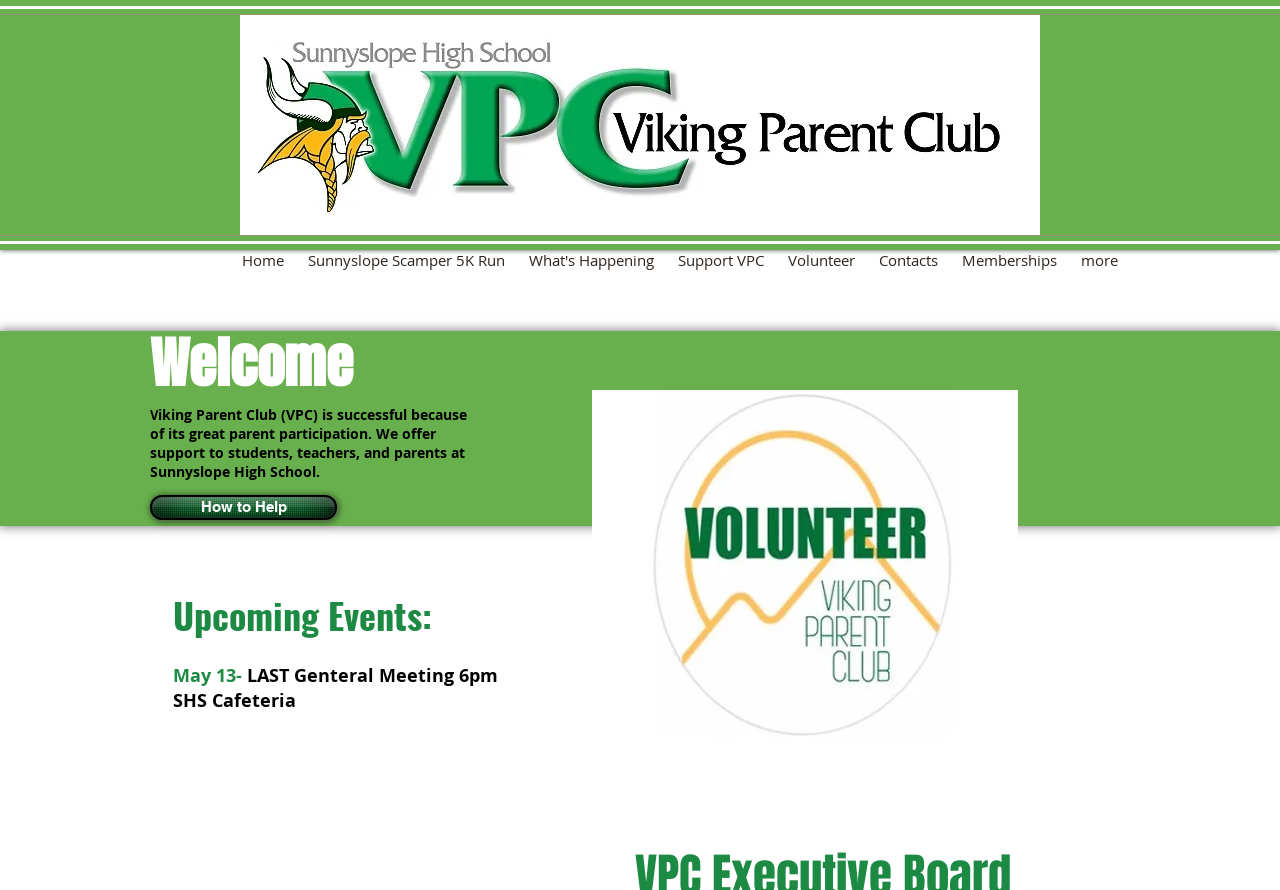Determine the bounding box coordinates of the element that should be clicked to execute the following command: "Search for products".

None